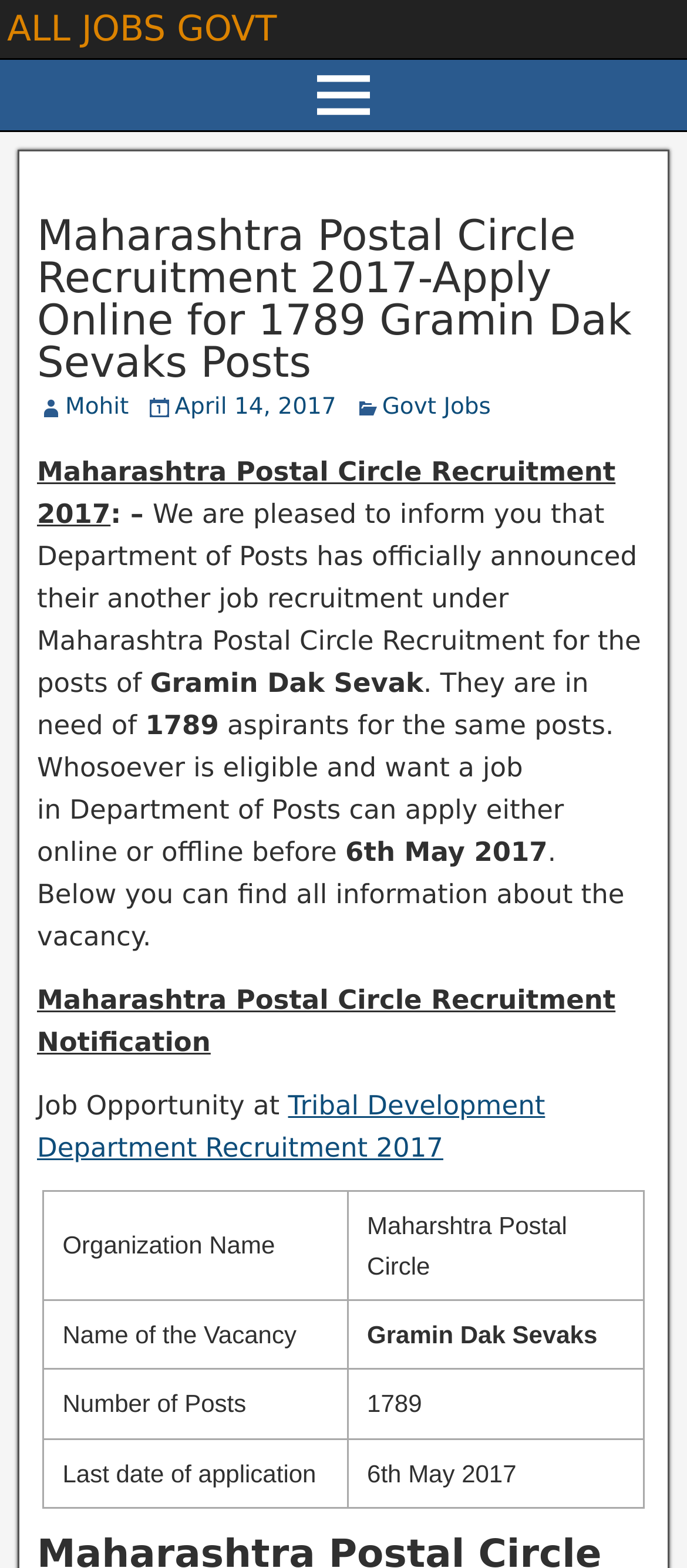Answer with a single word or phrase: 
What is the last date of application?

6th May 2017